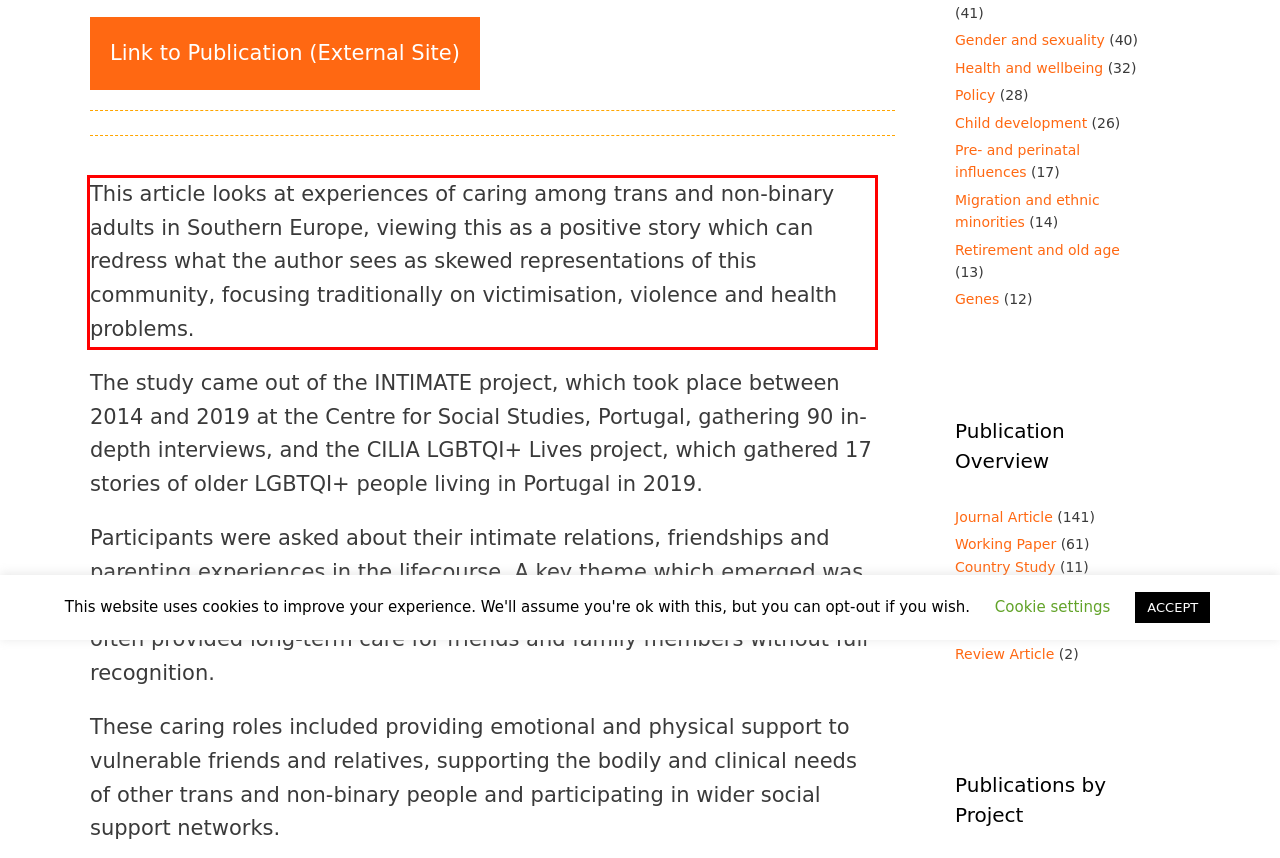Please analyze the provided webpage screenshot and perform OCR to extract the text content from the red rectangle bounding box.

This article looks at experiences of caring among trans and non-binary adults in Southern Europe, viewing this as a positive story which can redress what the author sees as skewed representations of this community, focusing traditionally on victimisation, violence and health problems.